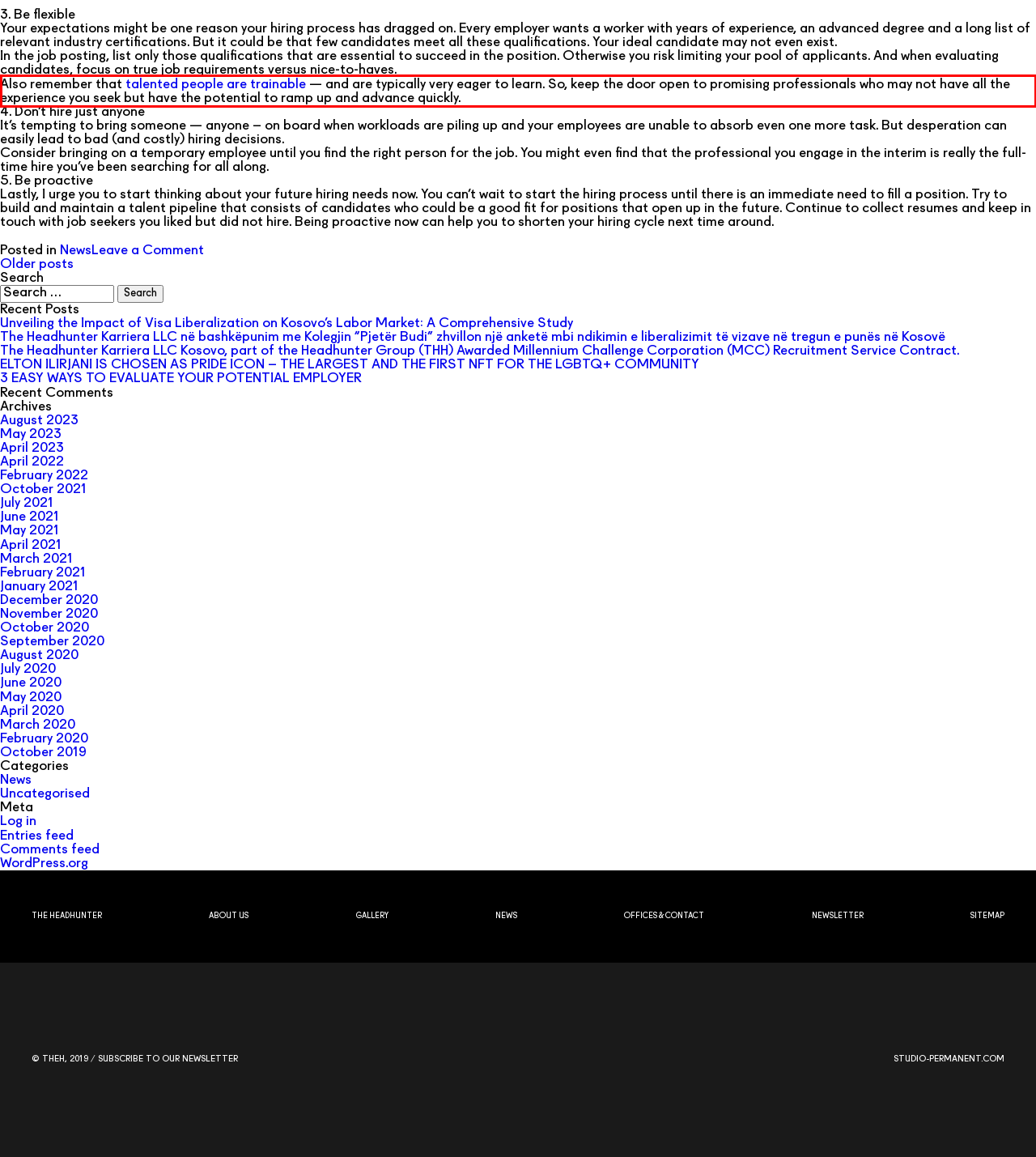Identify and transcribe the text content enclosed by the red bounding box in the given screenshot.

Also remember that talented people are trainable — and are typically very eager to learn. So, keep the door open to promising professionals who may not have all the experience you seek but have the potential to ramp up and advance quickly.